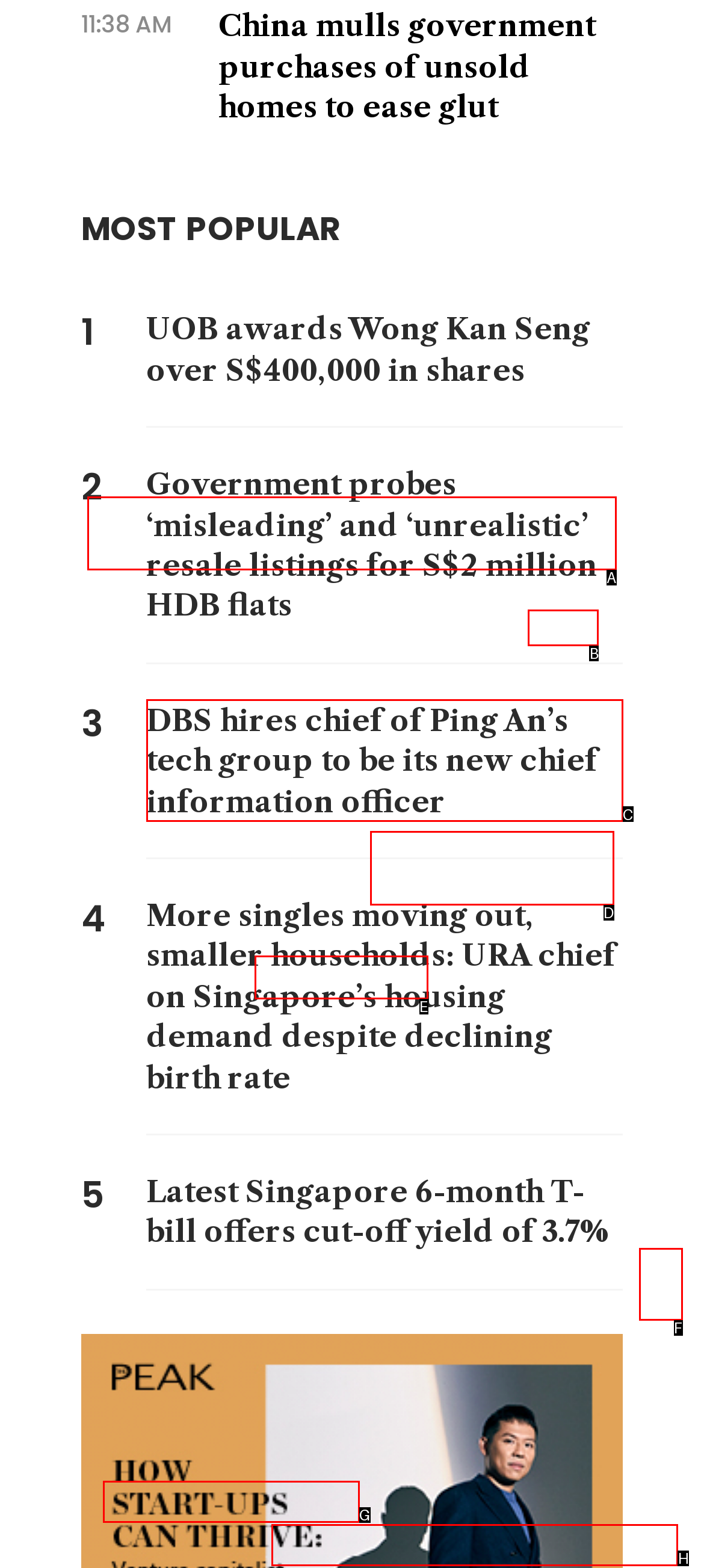Which HTML element should be clicked to complete the following task: Learn about DBS's new chief information officer?
Answer with the letter corresponding to the correct choice.

C